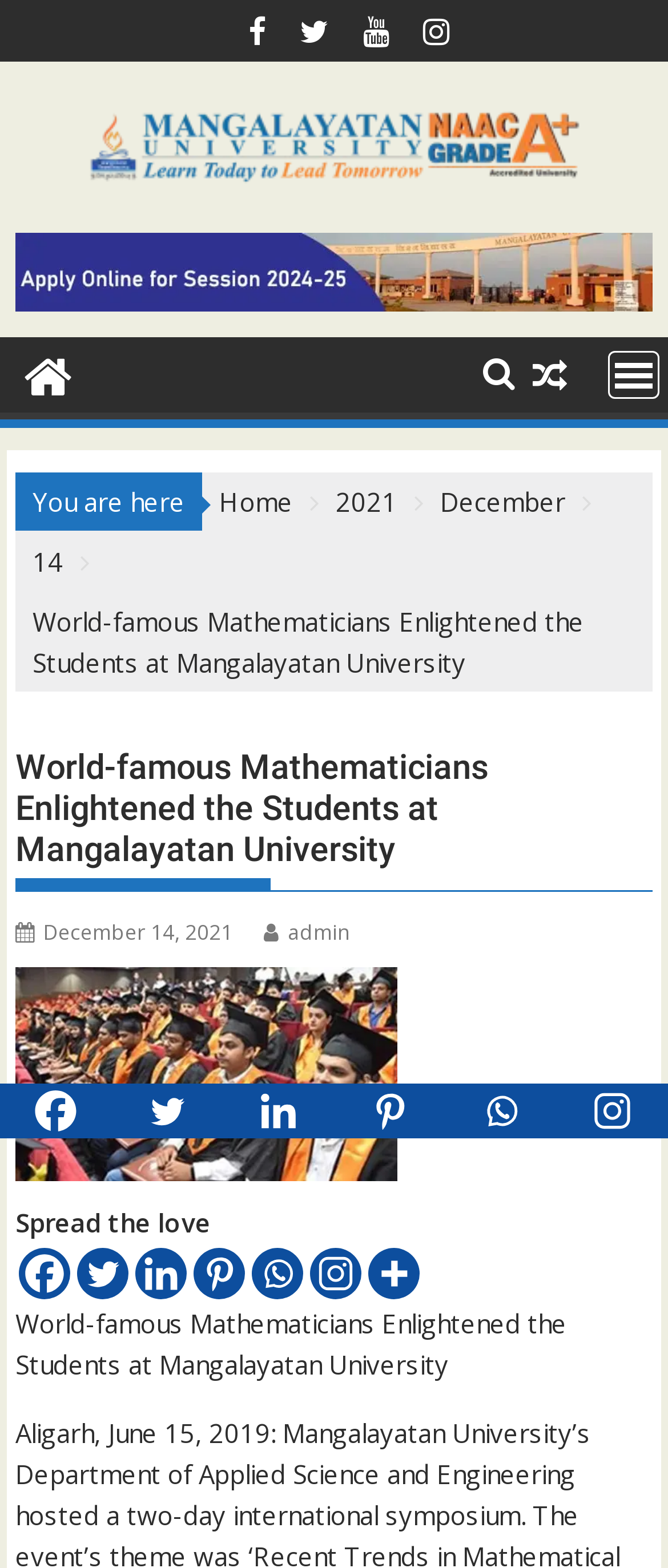Extract the bounding box of the UI element described as: "December 14, 2021March 31, 2023".

[0.023, 0.585, 0.348, 0.604]